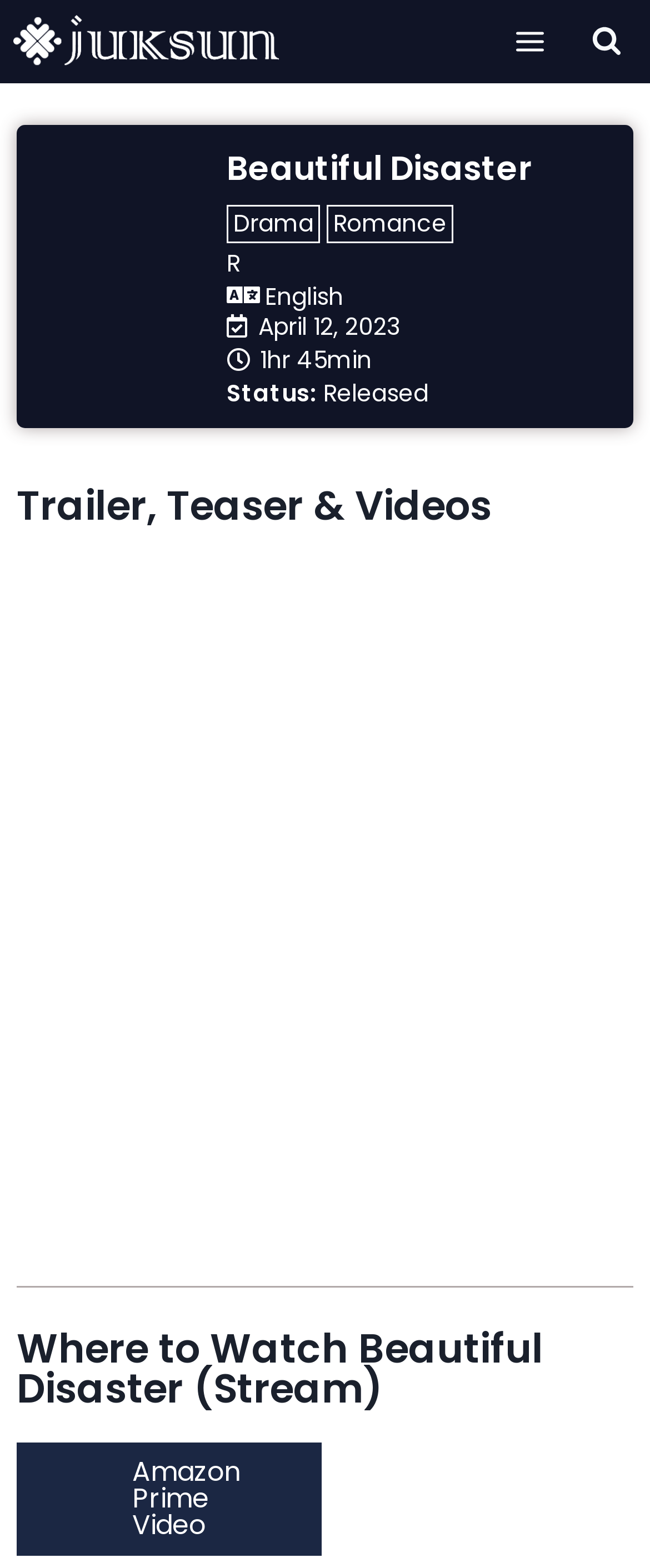What is the status of the movie?
Give a one-word or short phrase answer based on the image.

Released